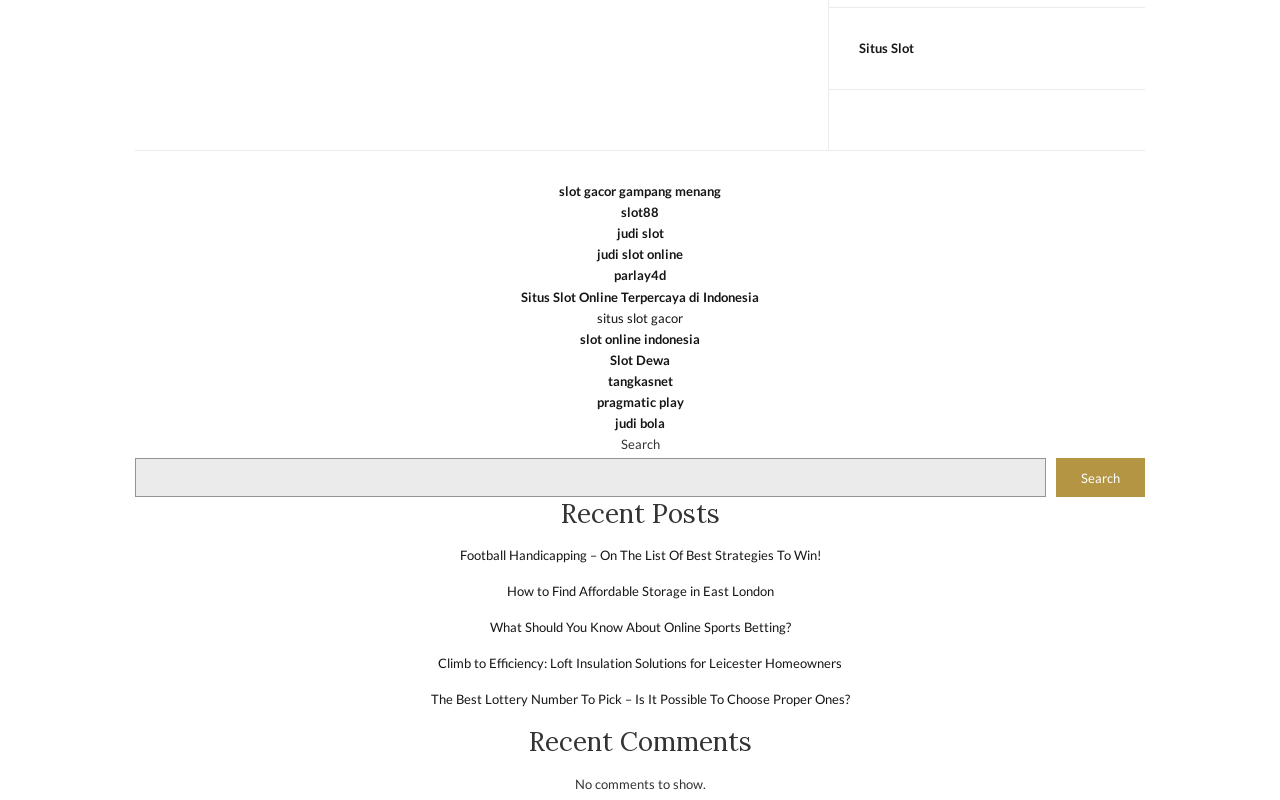Please locate the bounding box coordinates for the element that should be clicked to achieve the following instruction: "Click on 'Situs Slot'". Ensure the coordinates are given as four float numbers between 0 and 1, i.e., [left, top, right, bottom].

[0.671, 0.05, 0.714, 0.07]